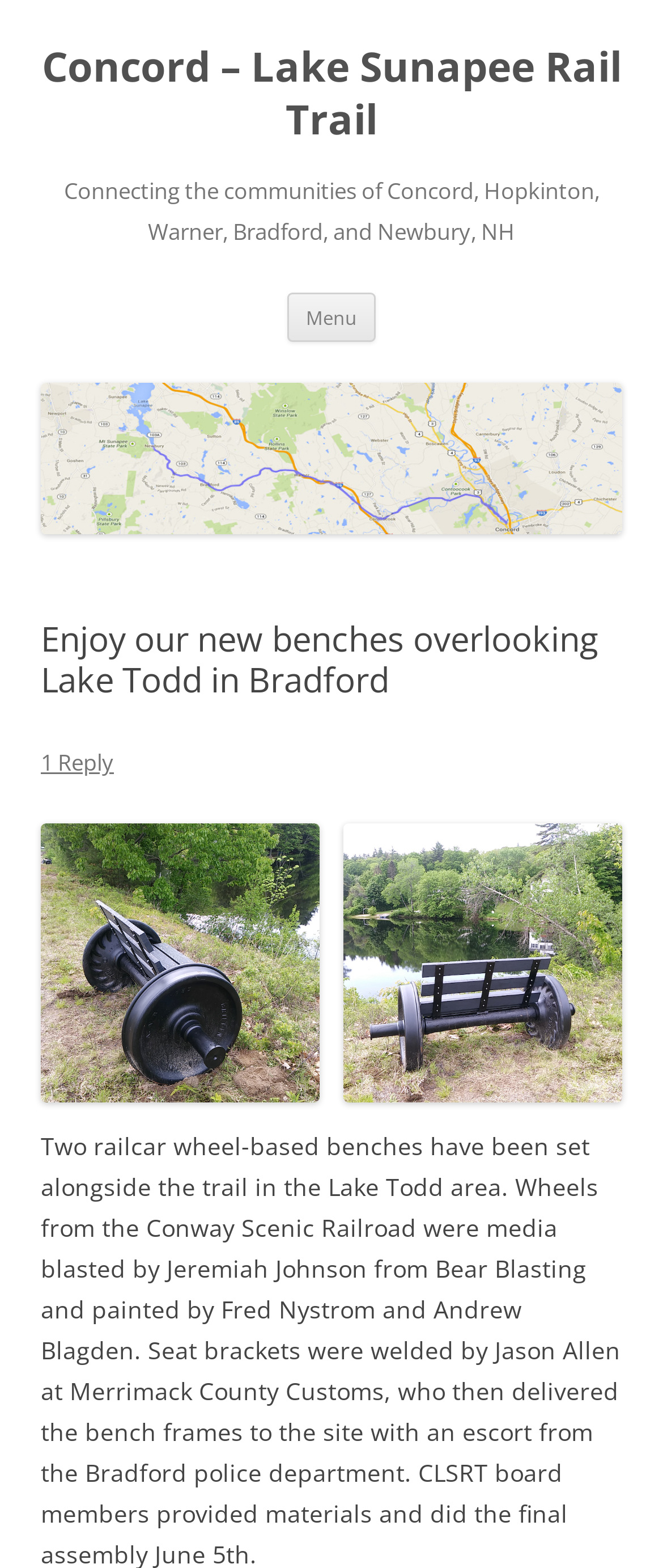Based on the description "1 Reply", find the bounding box of the specified UI element.

[0.062, 0.477, 0.172, 0.496]